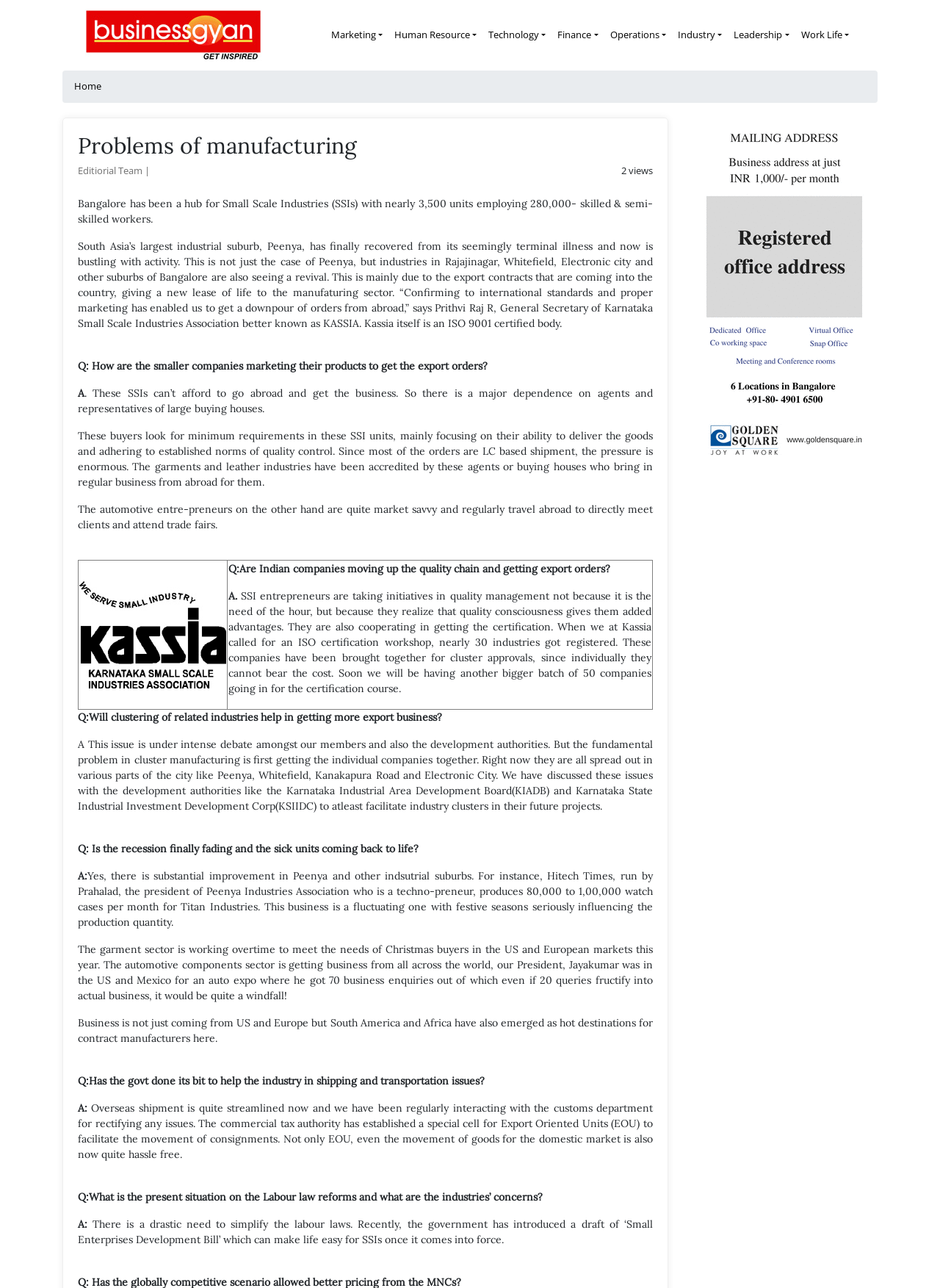Determine the bounding box coordinates of the region to click in order to accomplish the following instruction: "Click the 'Human Resource' button". Provide the coordinates as four float numbers between 0 and 1, specifically [left, top, right, bottom].

[0.413, 0.017, 0.513, 0.038]